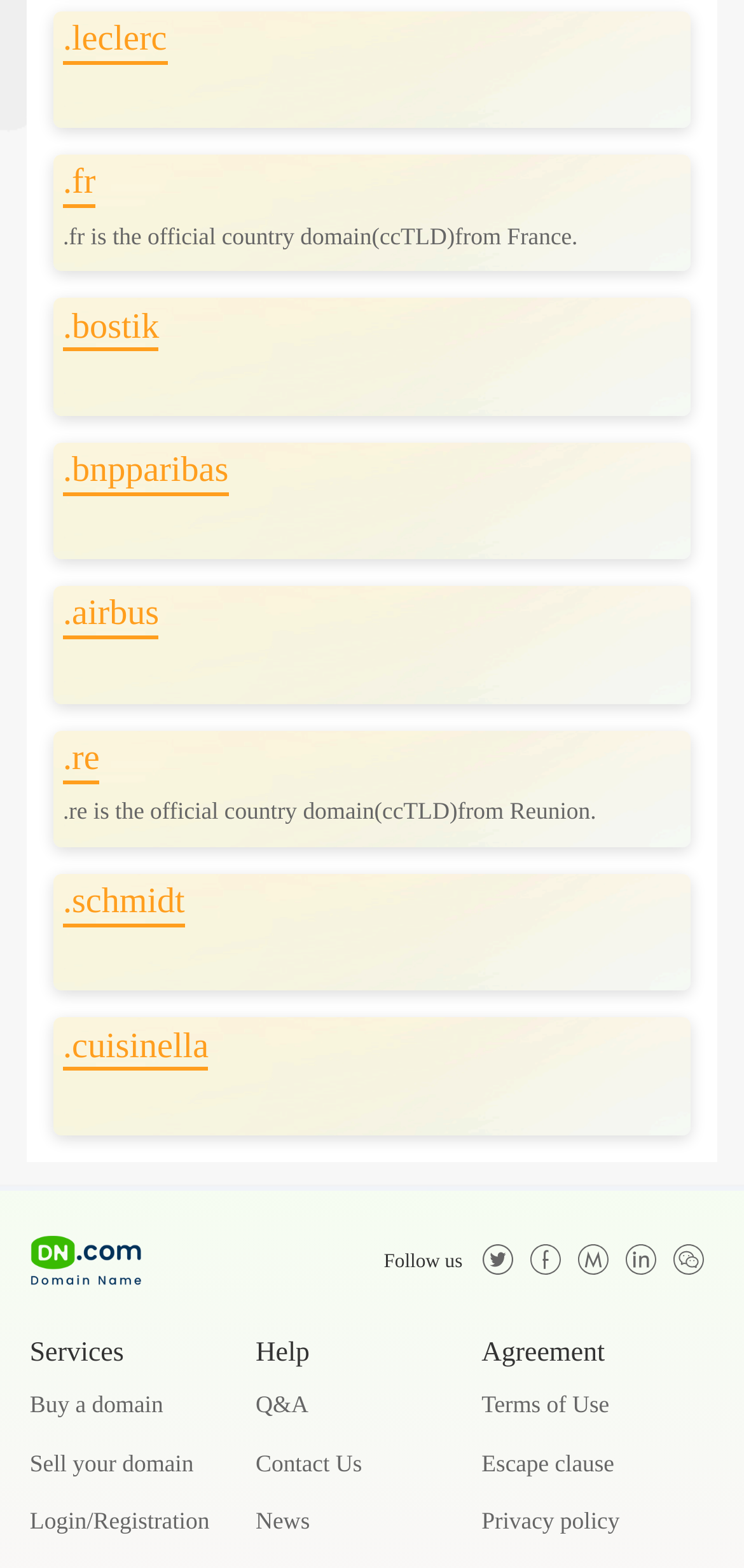Please identify the coordinates of the bounding box for the clickable region that will accomplish this instruction: "Check News updates".

[0.344, 0.962, 0.416, 0.979]